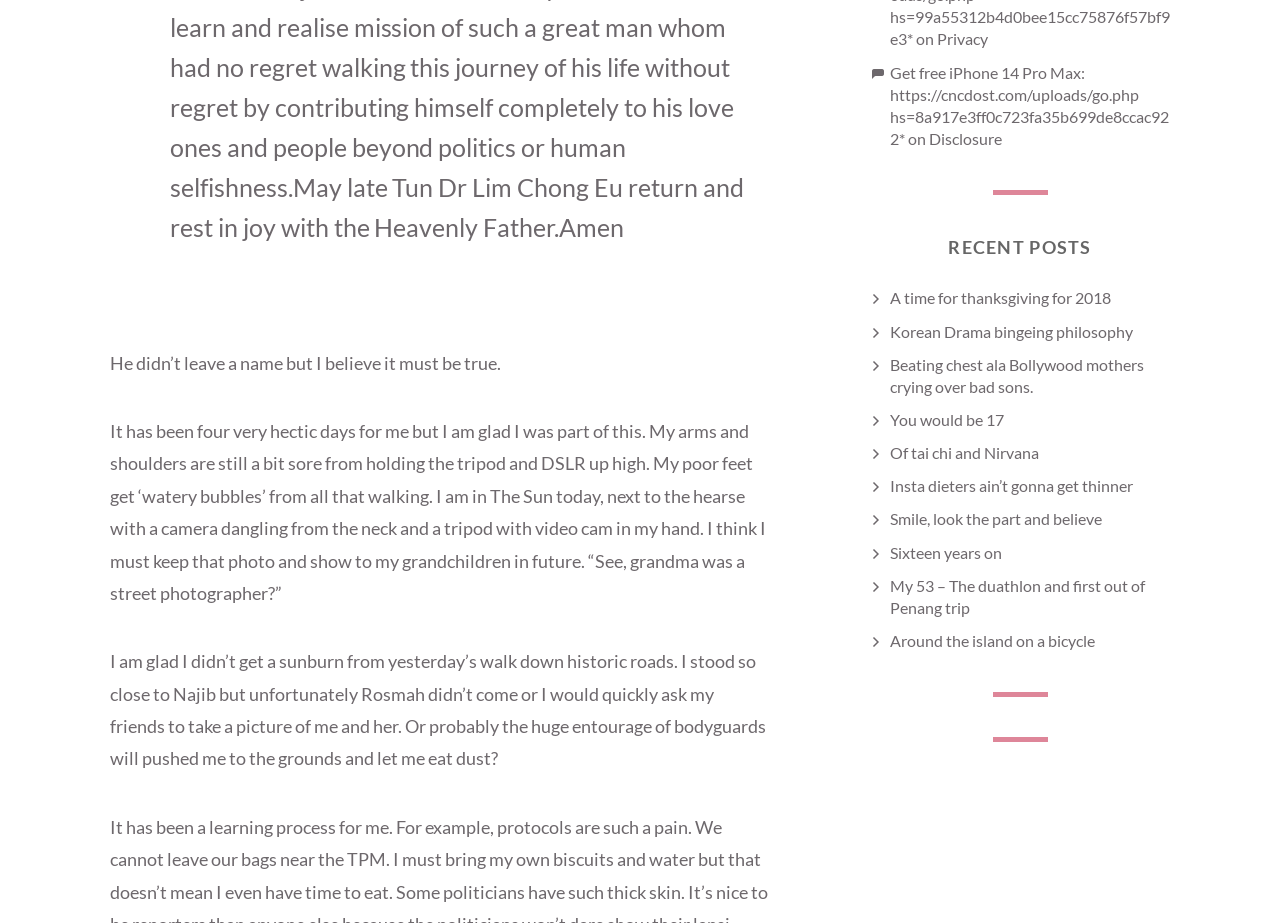Carefully observe the image and respond to the question with a detailed answer:
How many recent posts are listed?

There are 11 recent posts listed under the 'RECENT POSTS' heading, starting from 'A time for thanksgiving for 2018' to 'Around the island on a bicycle'.